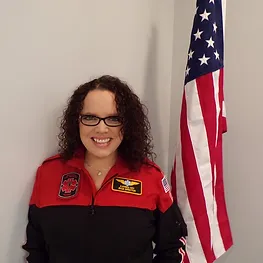Create a vivid and detailed description of the image.

The image features a smiling woman dressed in a black and red uniform, likely associated with emergency services, given the context of the Alabama EMS Conference. She stands in front of a wall, with an American flag prominently displayed beside her. The uniform includes patches that may represent her affiliation with a specific EMS organization. The woman's curly hair and glasses add to her approachable appearance, suggesting a friendly and professional demeanor. This image may represent her role as a speaker or instructor in the conference session titled "Document for Dollars," where the focus is on enhancing documentation practices for better reimbursement in EMS.